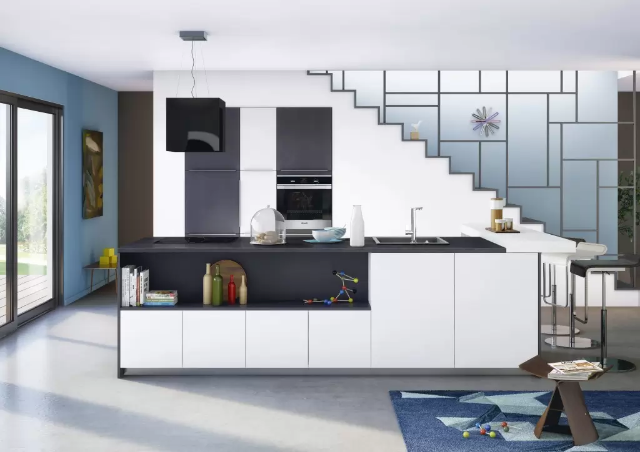What type of light fixture is above the island?
Please give a detailed and elaborate explanation in response to the question.

The caption specifically mentions that a stylish black pendant light hangs above the island, tying in with the darker elements of the cabinetry. This suggests that the light fixture is a pendant light, and it is black in color.